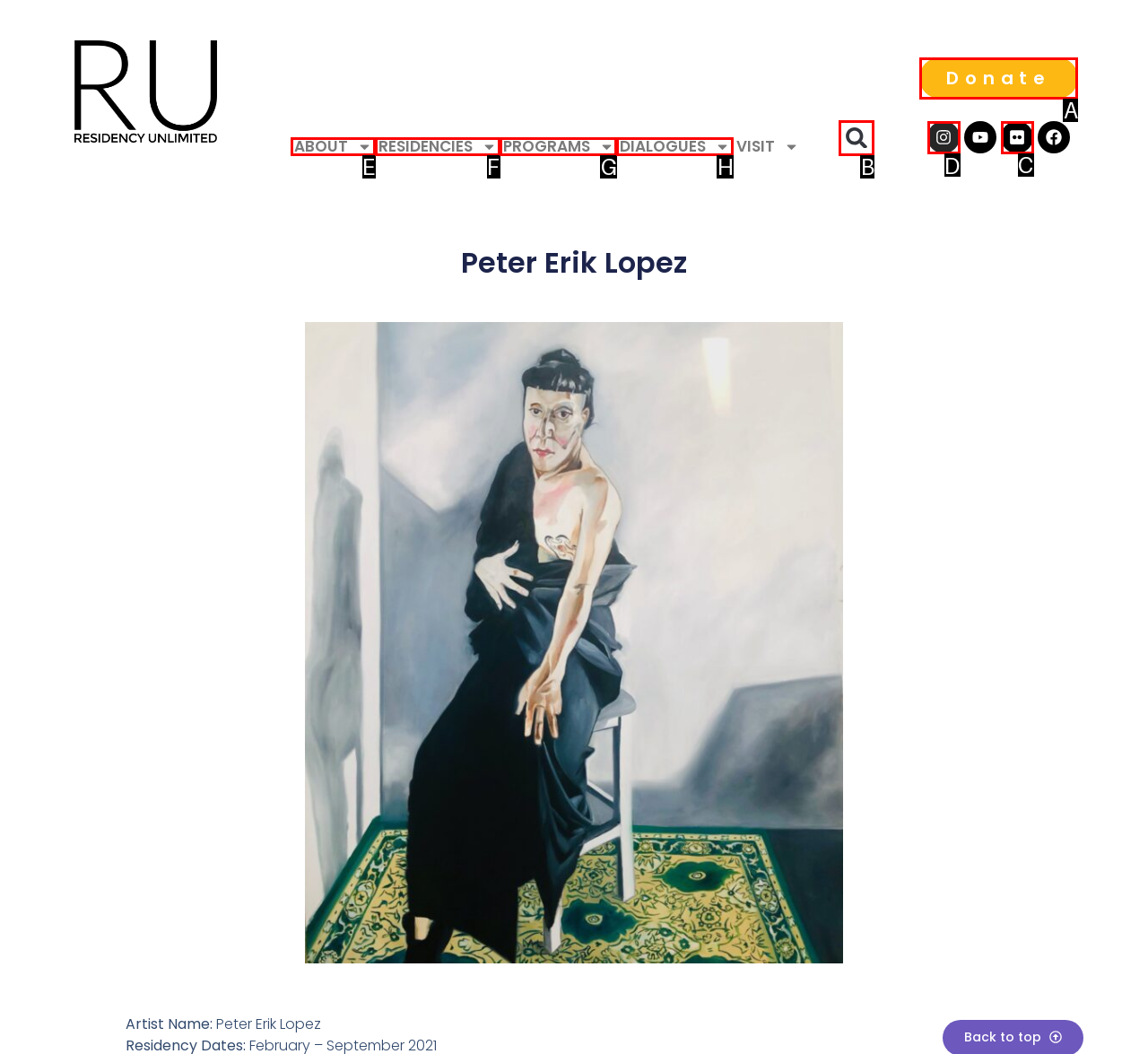Choose the HTML element that should be clicked to accomplish the task: Open the Instagram page. Answer with the letter of the chosen option.

D